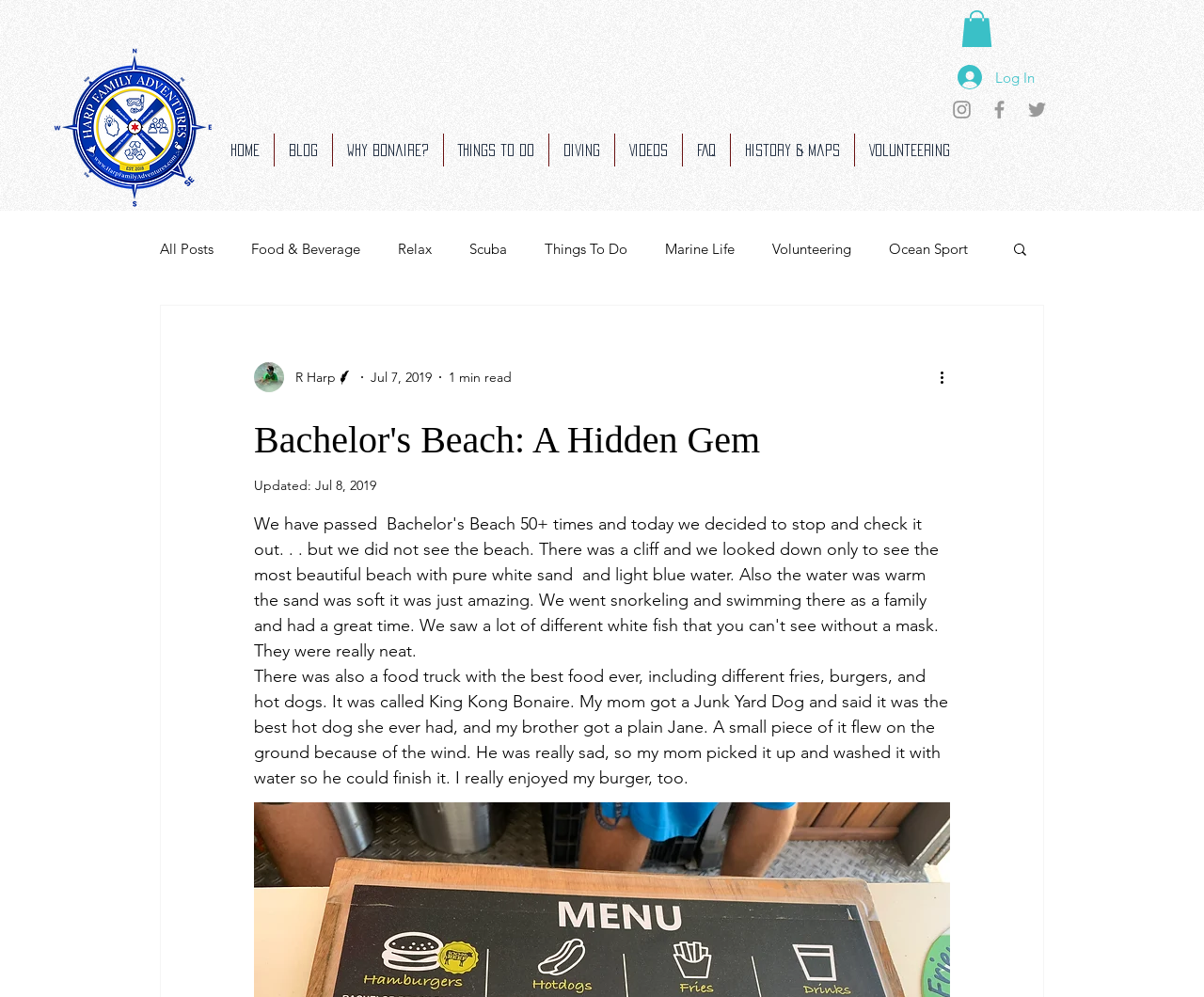Pinpoint the bounding box coordinates of the element that must be clicked to accomplish the following instruction: "Visit the 'Home' page". The coordinates should be in the format of four float numbers between 0 and 1, i.e., [left, top, right, bottom].

[0.18, 0.134, 0.227, 0.167]